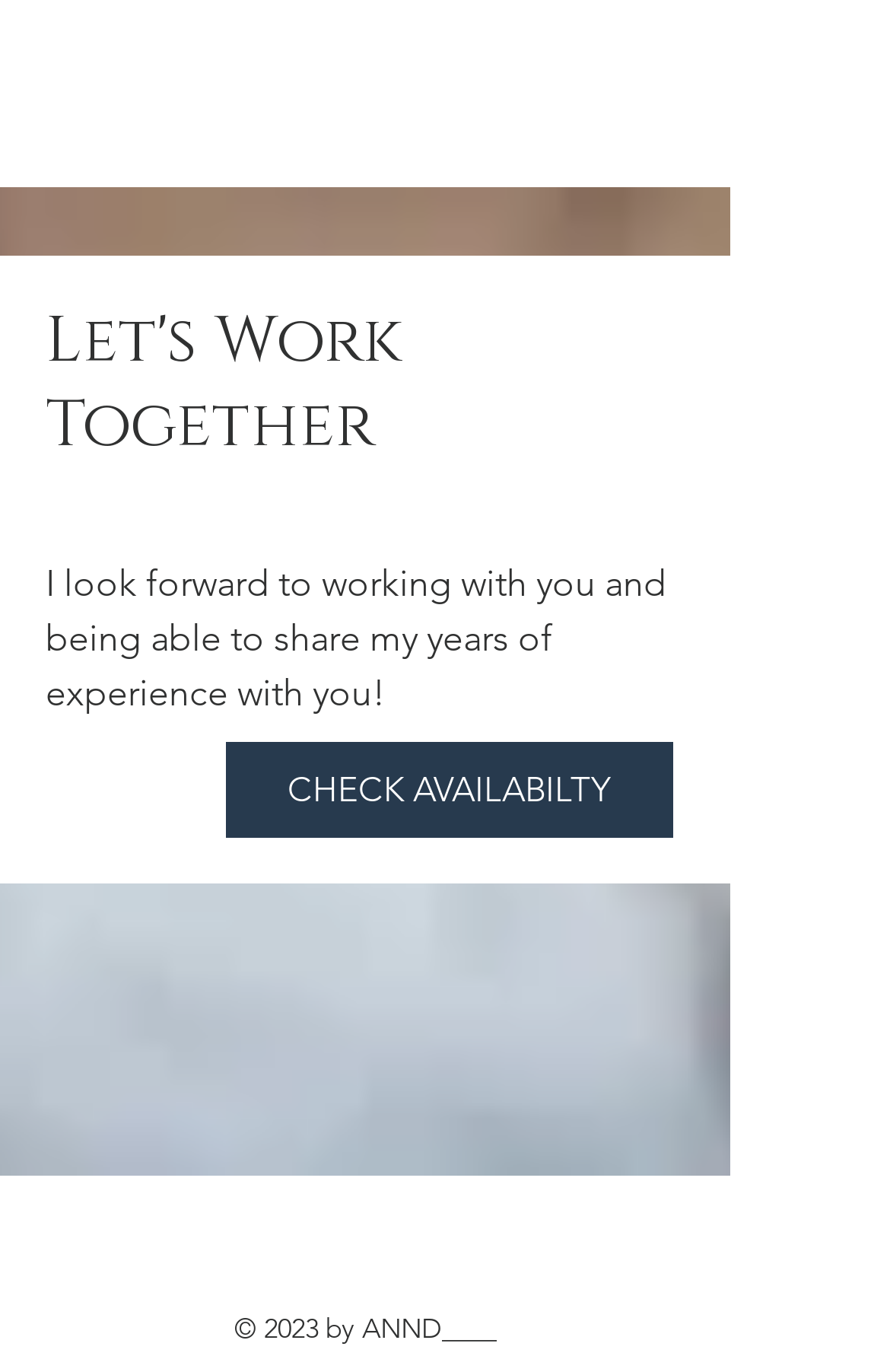Provide a short, one-word or phrase answer to the question below:
How many social media links are available?

3